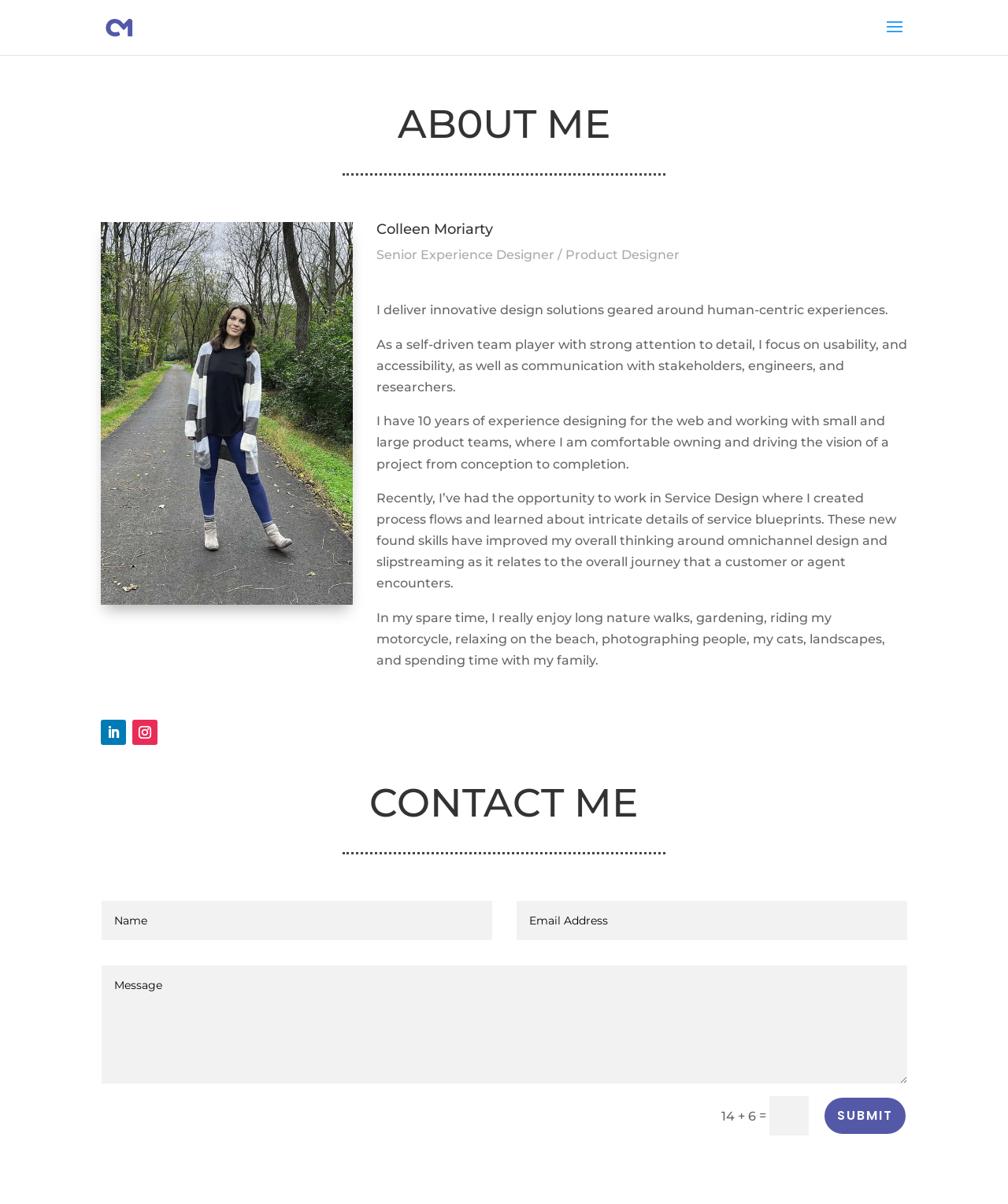Locate the bounding box coordinates of the clickable element to fulfill the following instruction: "read about Colleen Moriarty's experience". Provide the coordinates as four float numbers between 0 and 1 in the format [left, top, right, bottom].

[0.373, 0.205, 0.674, 0.218]